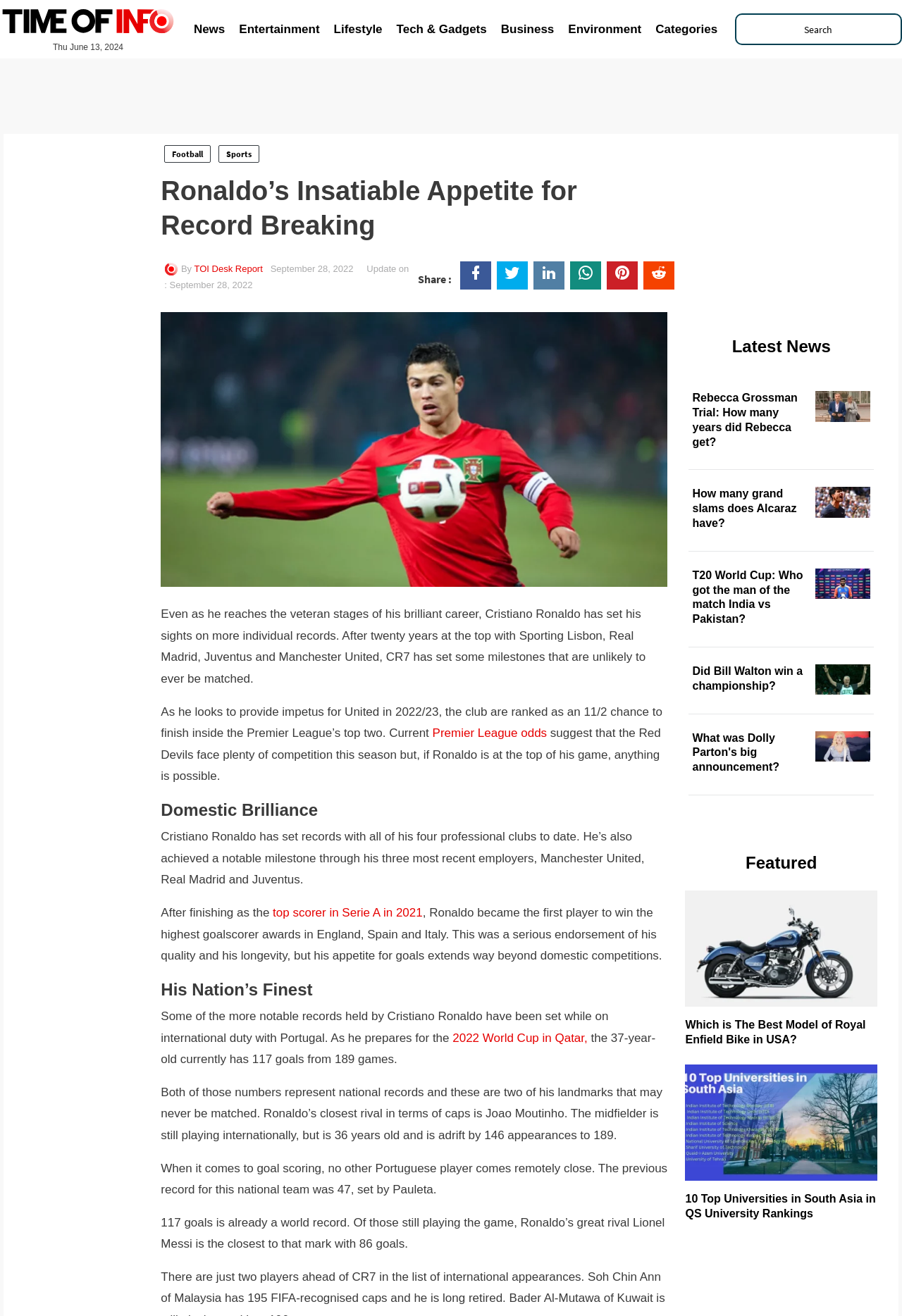Find the bounding box coordinates of the UI element according to this description: "alt="QS Asia University Rankings"".

[0.76, 0.847, 0.973, 0.857]